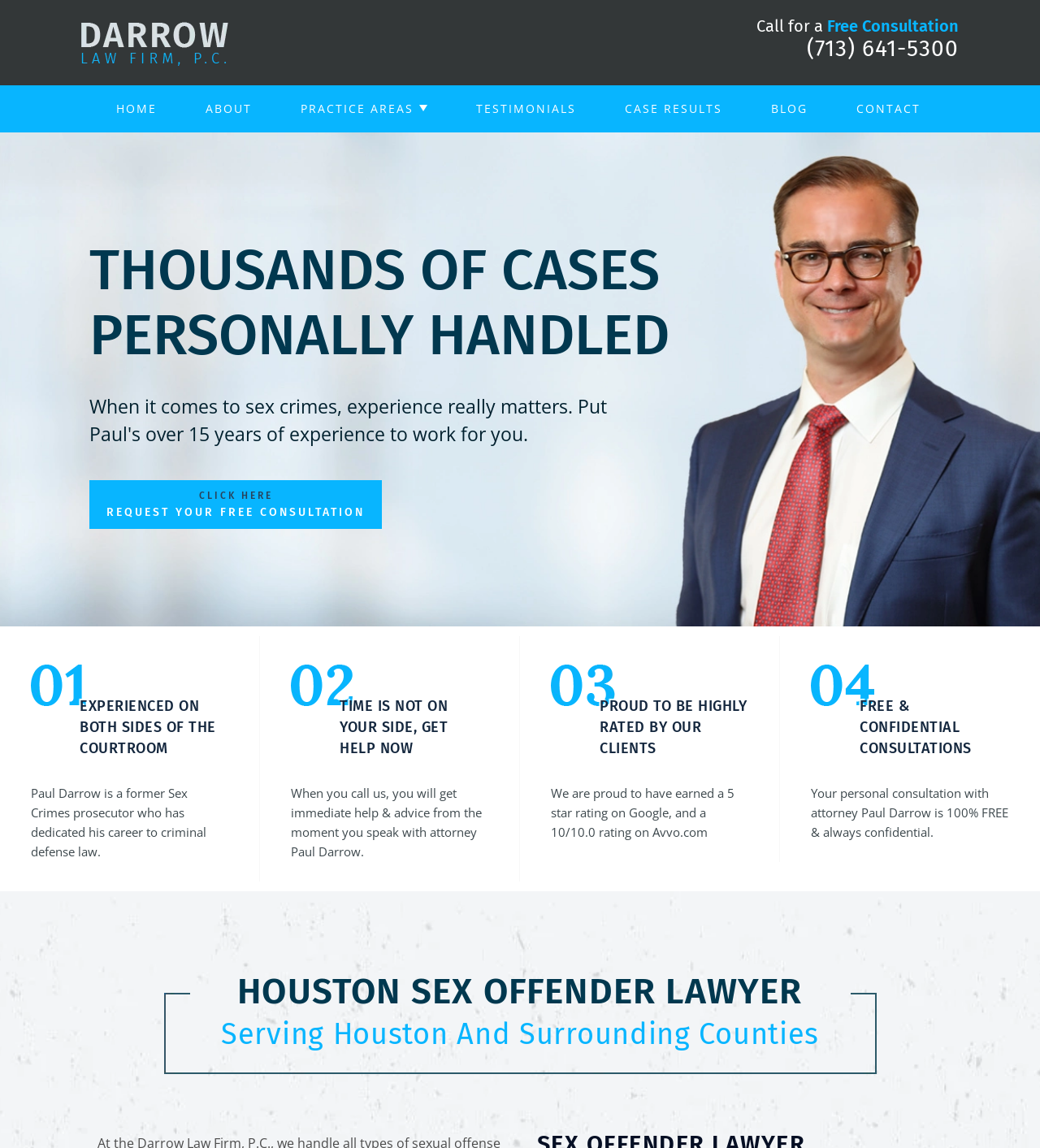Please locate the bounding box coordinates of the element that should be clicked to complete the given instruction: "Type in the comment box".

None